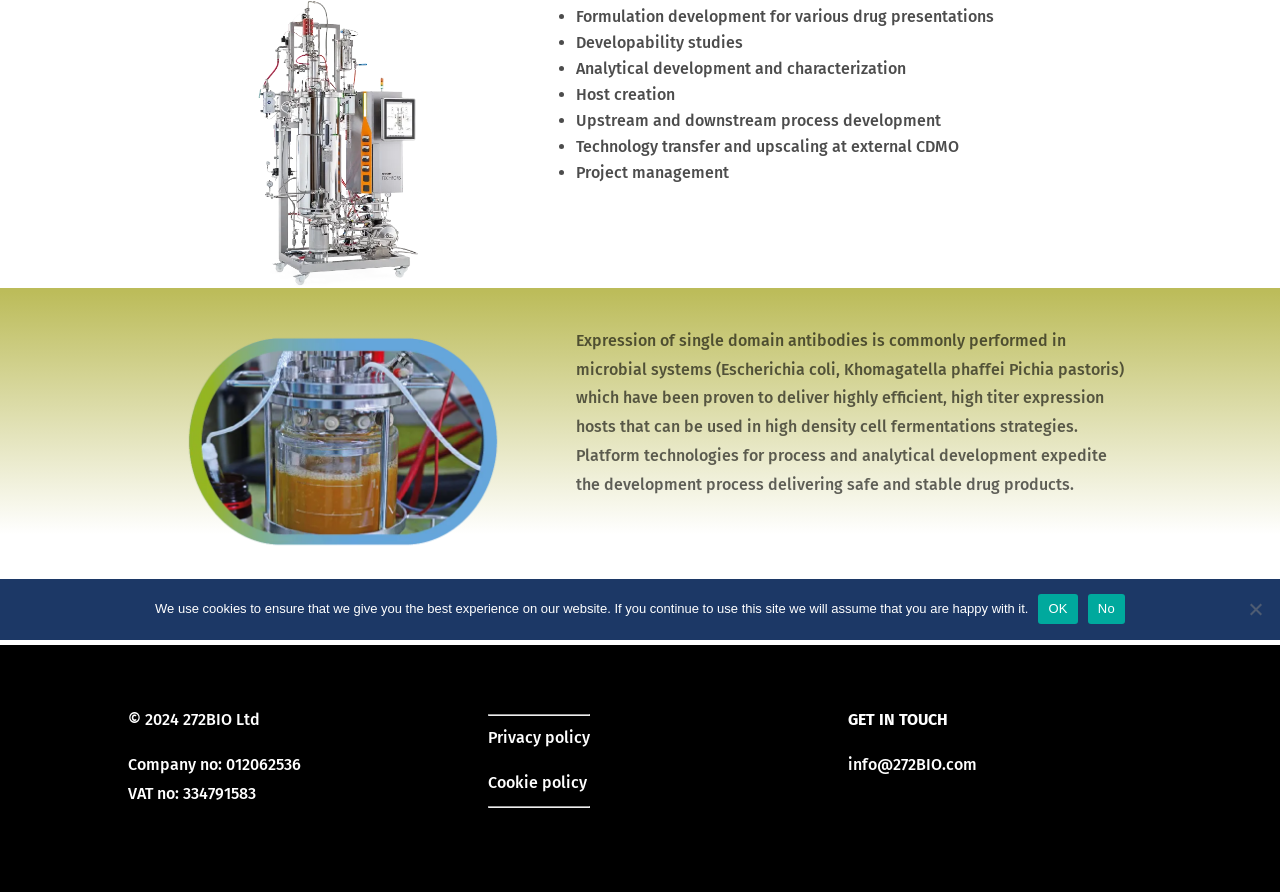Give the bounding box coordinates for the element described as: "OK".

[0.811, 0.665, 0.842, 0.699]